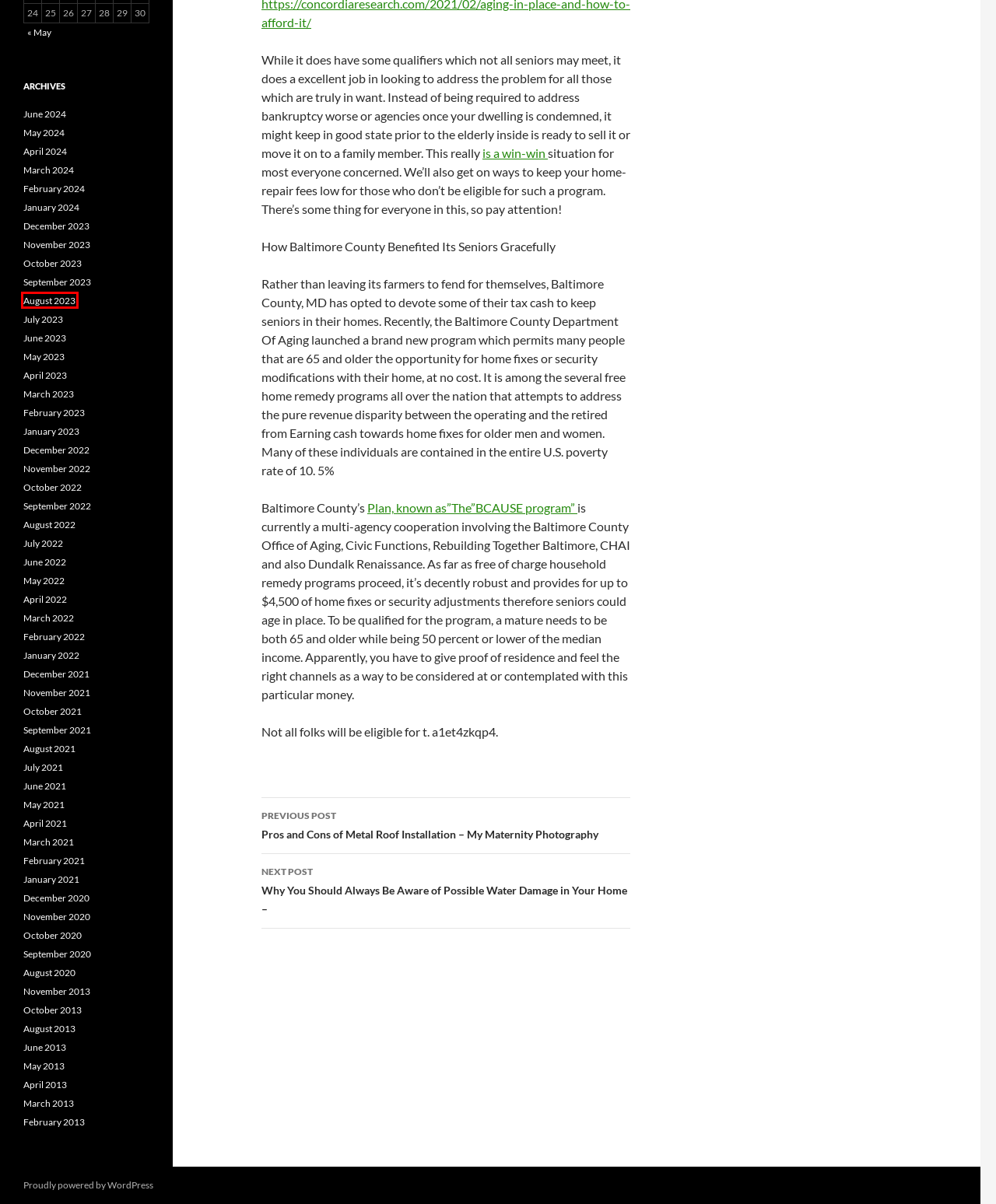Examine the screenshot of a webpage with a red bounding box around a UI element. Select the most accurate webpage description that corresponds to the new page after clicking the highlighted element. Here are the choices:
A. November 2020 - Garbage Plate
B. November 2021 - Garbage Plate
C. August 2021 - Garbage Plate
D. August 2023 - Garbage Plate
E. July 2023 - Garbage Plate
F. June 2024 - Garbage Plate
G. Why You Should Always Be Aware of Possible Water Damage in Your Home - Garbage Plate
H. December 2022 - Garbage Plate

D